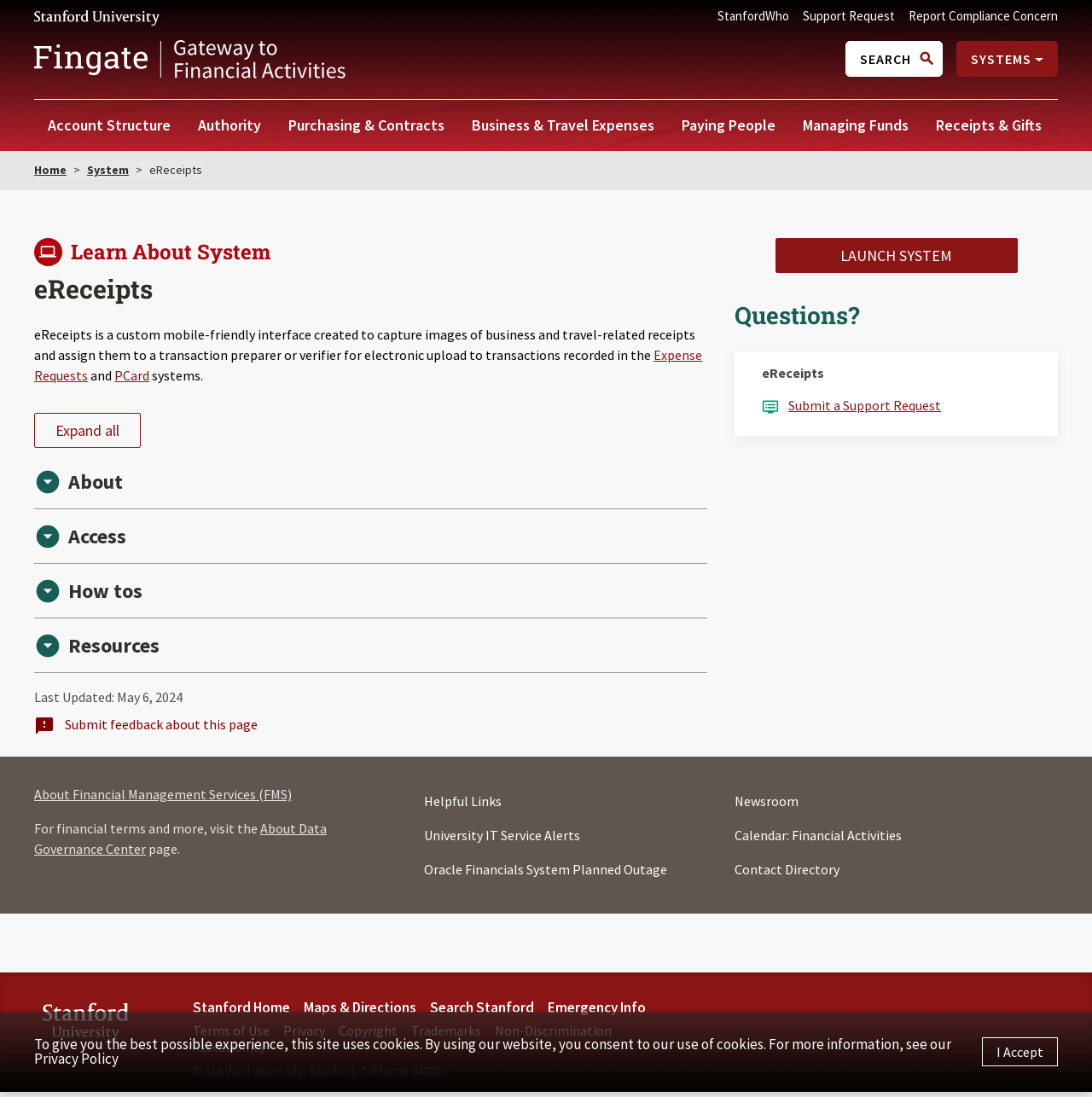Offer a detailed account of what is visible on the webpage.

The webpage is about eReceipts, a system that helps users manage business and travel expense receipts online. At the top of the page, there is a notification about the use of cookies and a link to the Privacy Policy. Below this, there is a link to accept the cookies and a "Skip to main content" link.

The top navigation menu includes links to "Stanford University", "Utility Menu", "Home", and a search button. The "Utility Menu" dropdown contains links to "StanfordWho", "Support Request", and "Report Compliance Concern". The "Home" link is accompanied by an image.

The main content area is divided into sections. The first section has a heading "Learn About System" and a subheading "eReceipts". Below this, there is a paragraph of text describing eReceipts, with links to "Expense Requests" and "PCard". There are also buttons to expand and collapse sections.

The next section has headings "About", "Access", "How tos", and "Resources", each with a dropdown arrow. Below this, there is a "Last Updated" notice and a link to submit feedback about the page.

On the right side of the page, there is a section with a heading "Questions?" and a link to submit a support request. Below this, there is a "LAUNCH SYSTEM" button.

At the bottom of the page, there is a footer section with links to "About Financial Management Services (FMS)", "About Data Governance Center", and other resources. There are also two navigation menus, "Footer menu" and "Footer Two", with links to various university resources and services.

Throughout the page, there are images of the Stanford University logo and icons for various links and buttons.